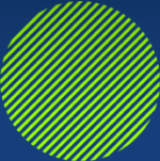What is the theme of the image?
Could you answer the question with a detailed and thorough explanation?

The image encapsulates a sense of fun and adventure, aligning with themes of exploration and travel, which suggests that the theme of the image is related to travel and exploration.